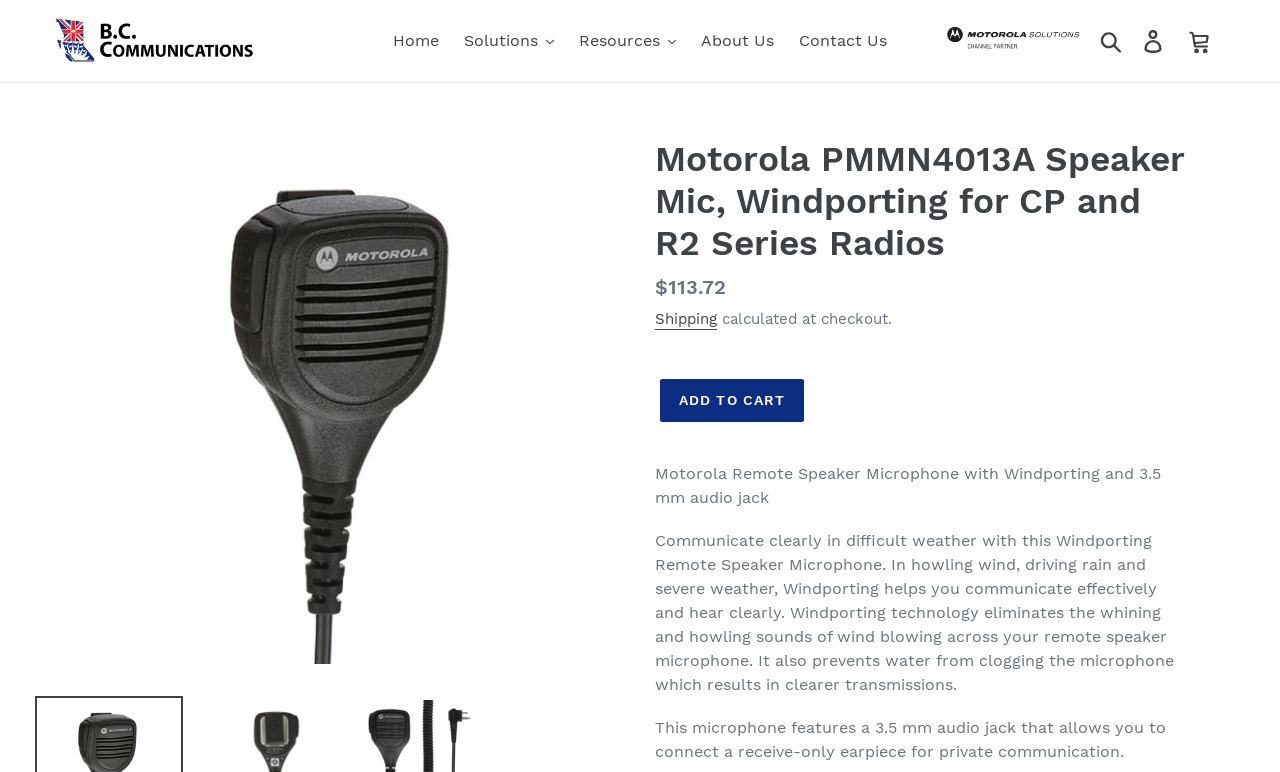What is the purpose of Windporting technology? From the image, respond with a single word or brief phrase.

Eliminate wind noise